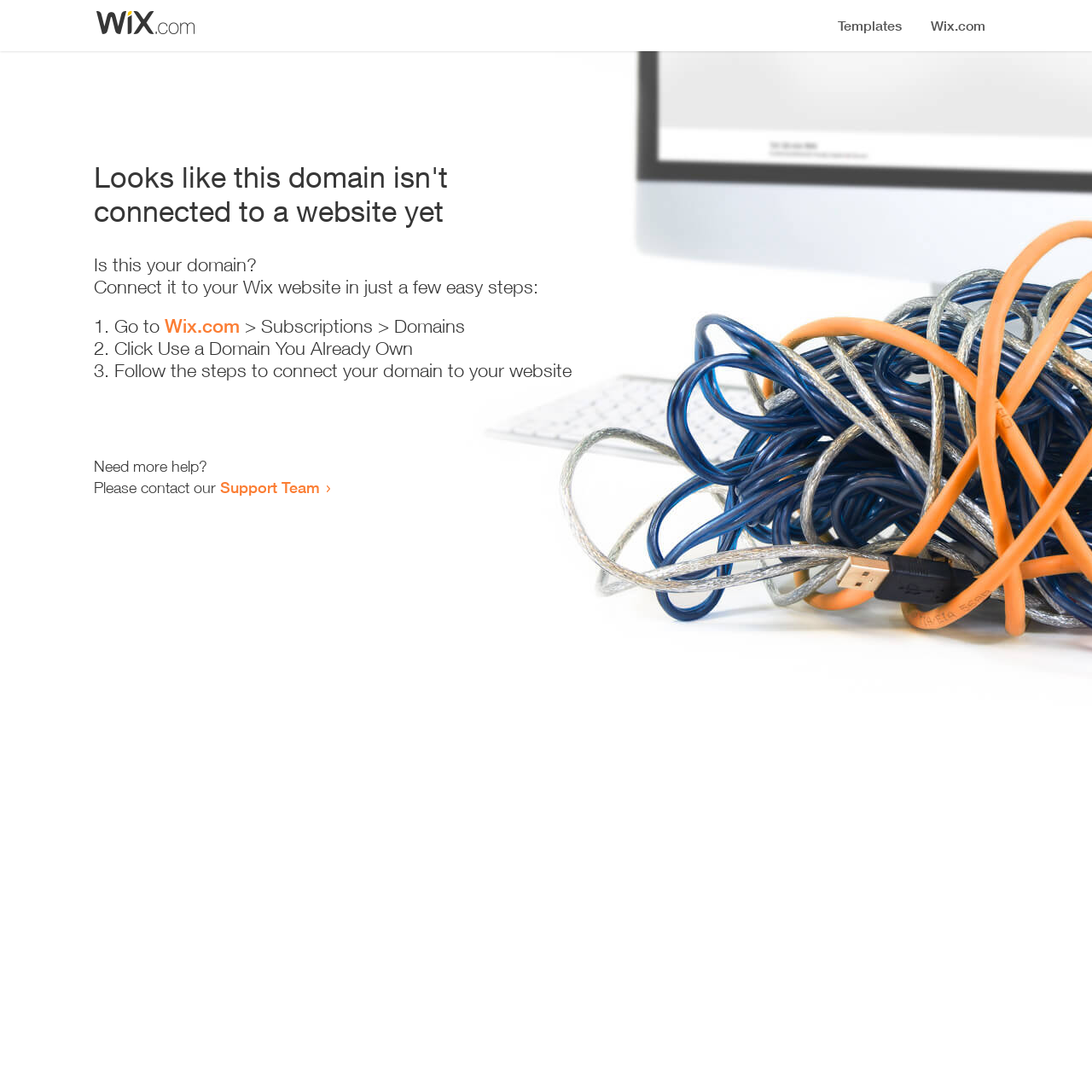What is the purpose of the webpage?
Please give a detailed and elaborate answer to the question.

The webpage provides instructions and guidance on how to connect a domain to a website, indicating that the purpose of the webpage is to facilitate this process.